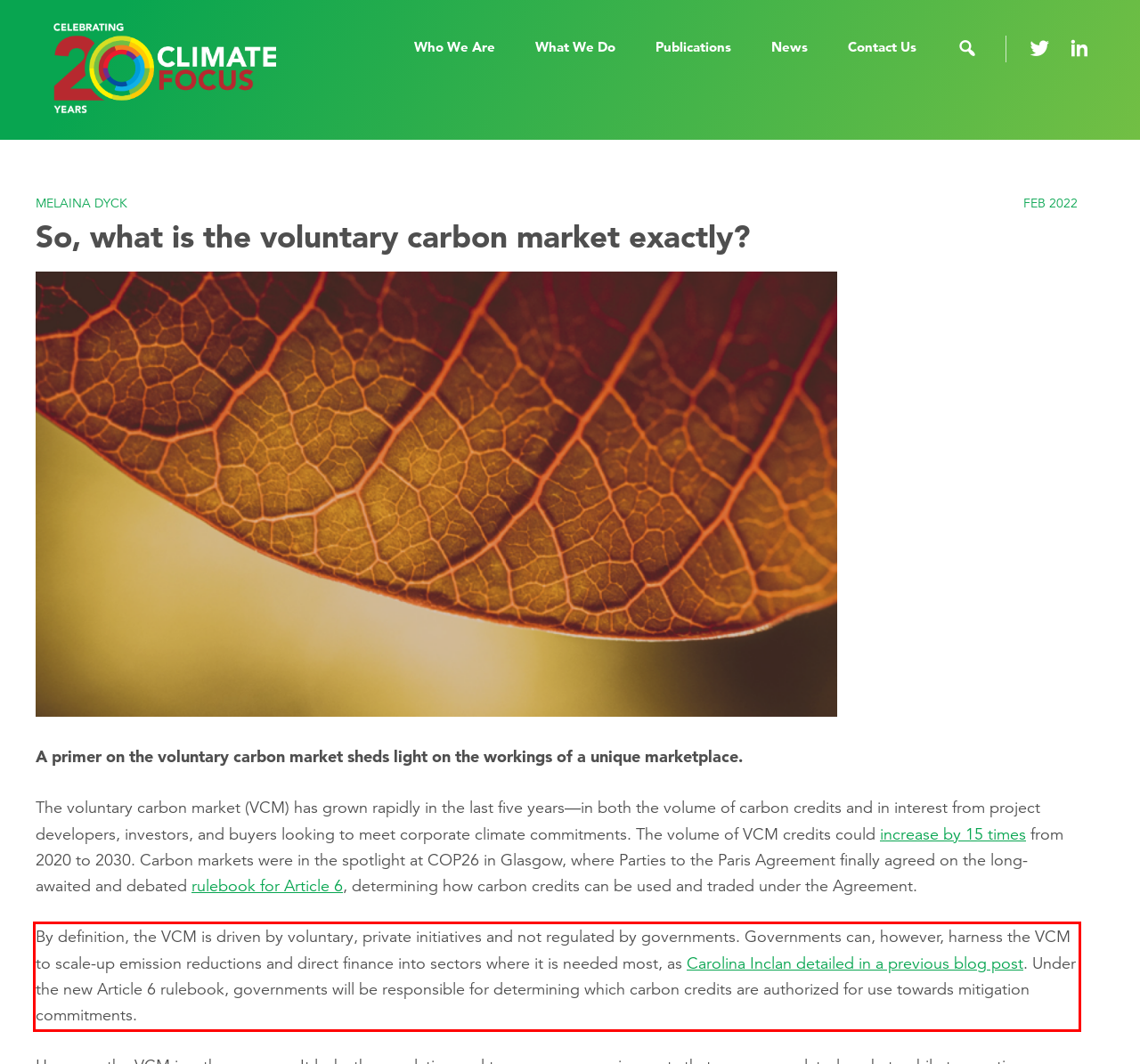Given a screenshot of a webpage, identify the red bounding box and perform OCR to recognize the text within that box.

By definition, the VCM is driven by voluntary, private initiatives and not regulated by governments. Governments can, however, harness the VCM to scale-up emission reductions and direct finance into sectors where it is needed most, as Carolina Inclan detailed in a previous blog post. Under the new Article 6 rulebook, governments will be responsible for determining which carbon credits are authorized for use towards mitigation commitments.